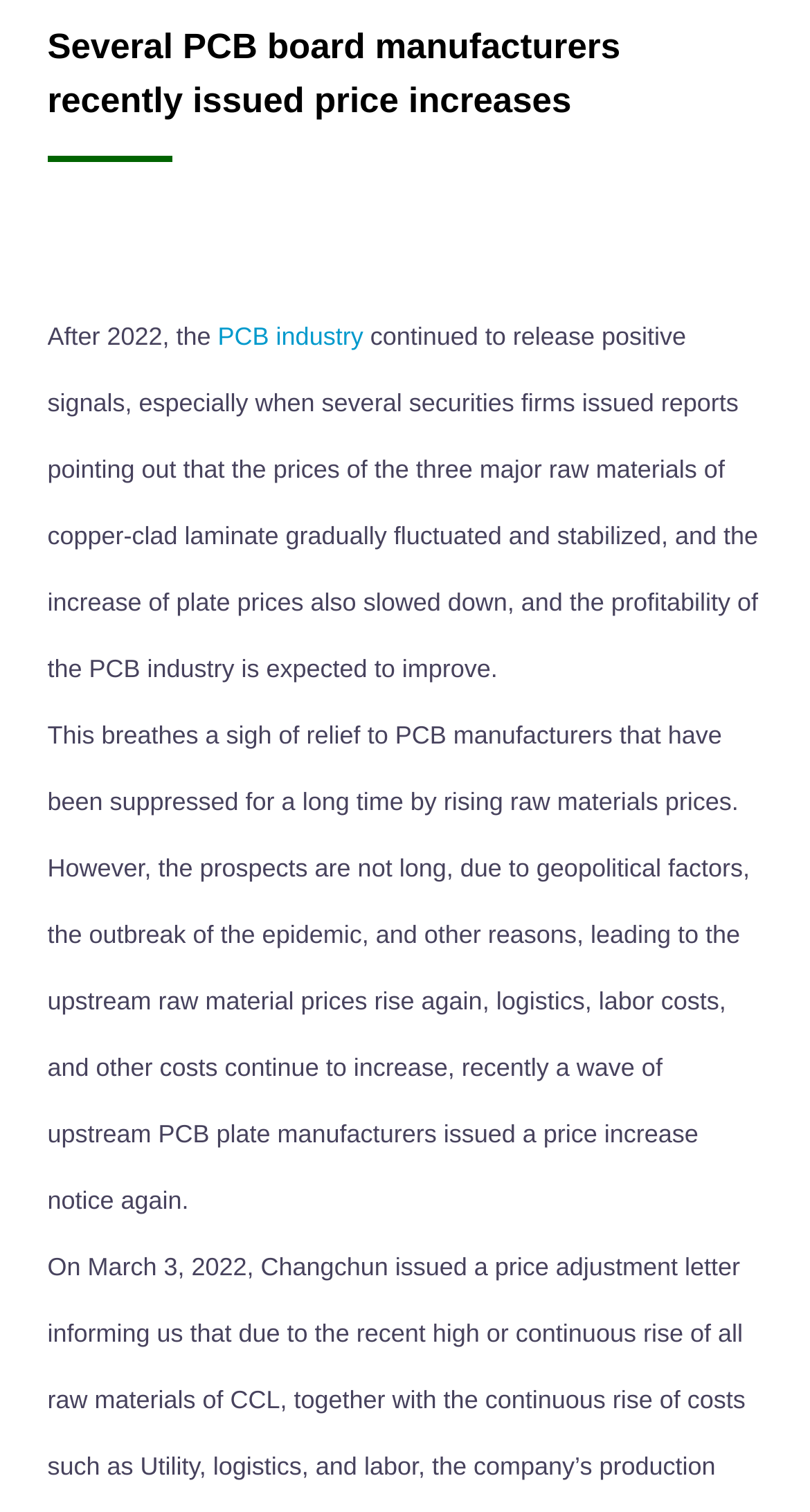Ascertain the bounding box coordinates for the UI element detailed here: "BORDER-NOW". The coordinates should be provided as [left, top, right, bottom] with each value being a float between 0 and 1.

None